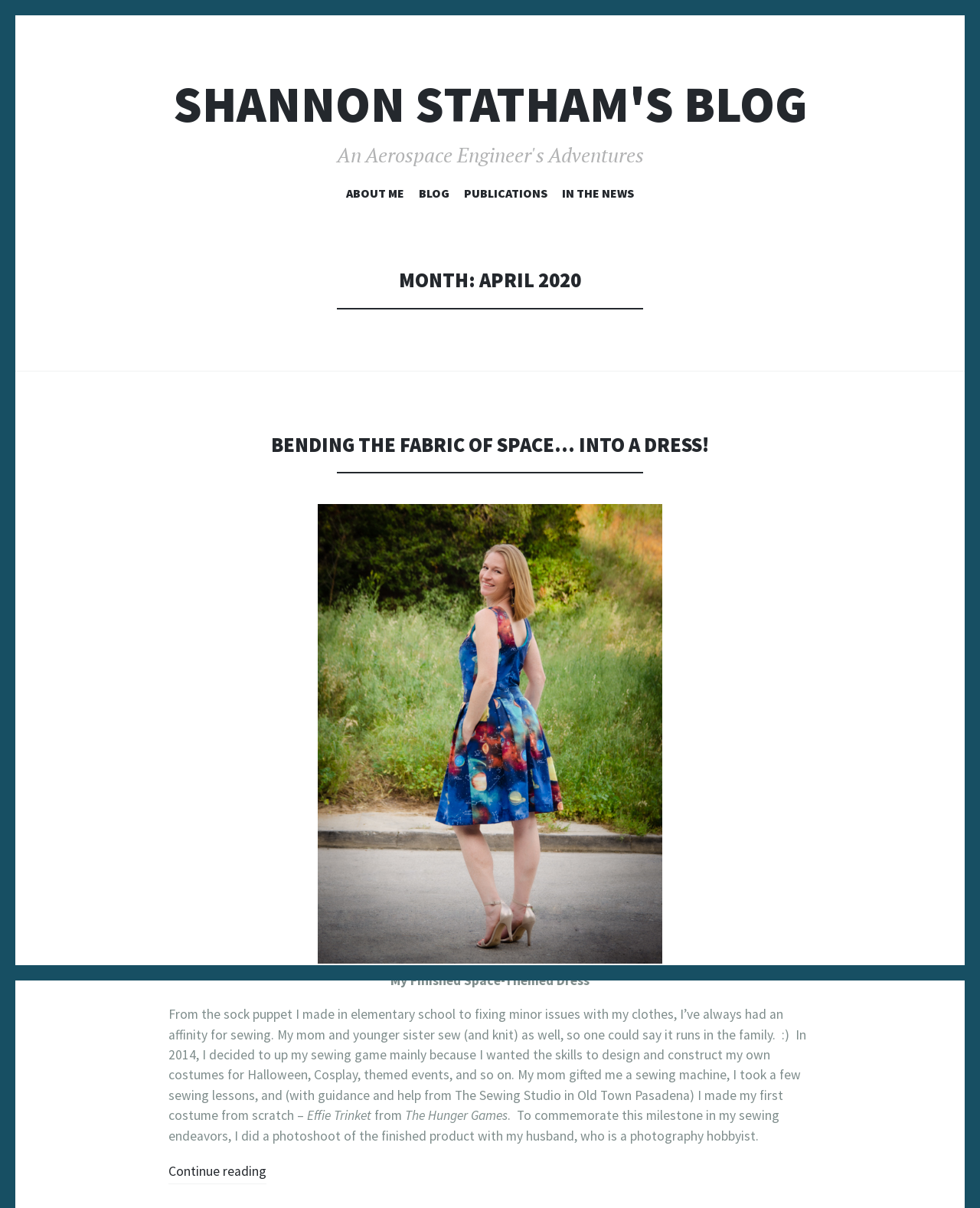What is the name of the blog?
Please answer the question with a single word or phrase, referencing the image.

Shannon Statham's Blog